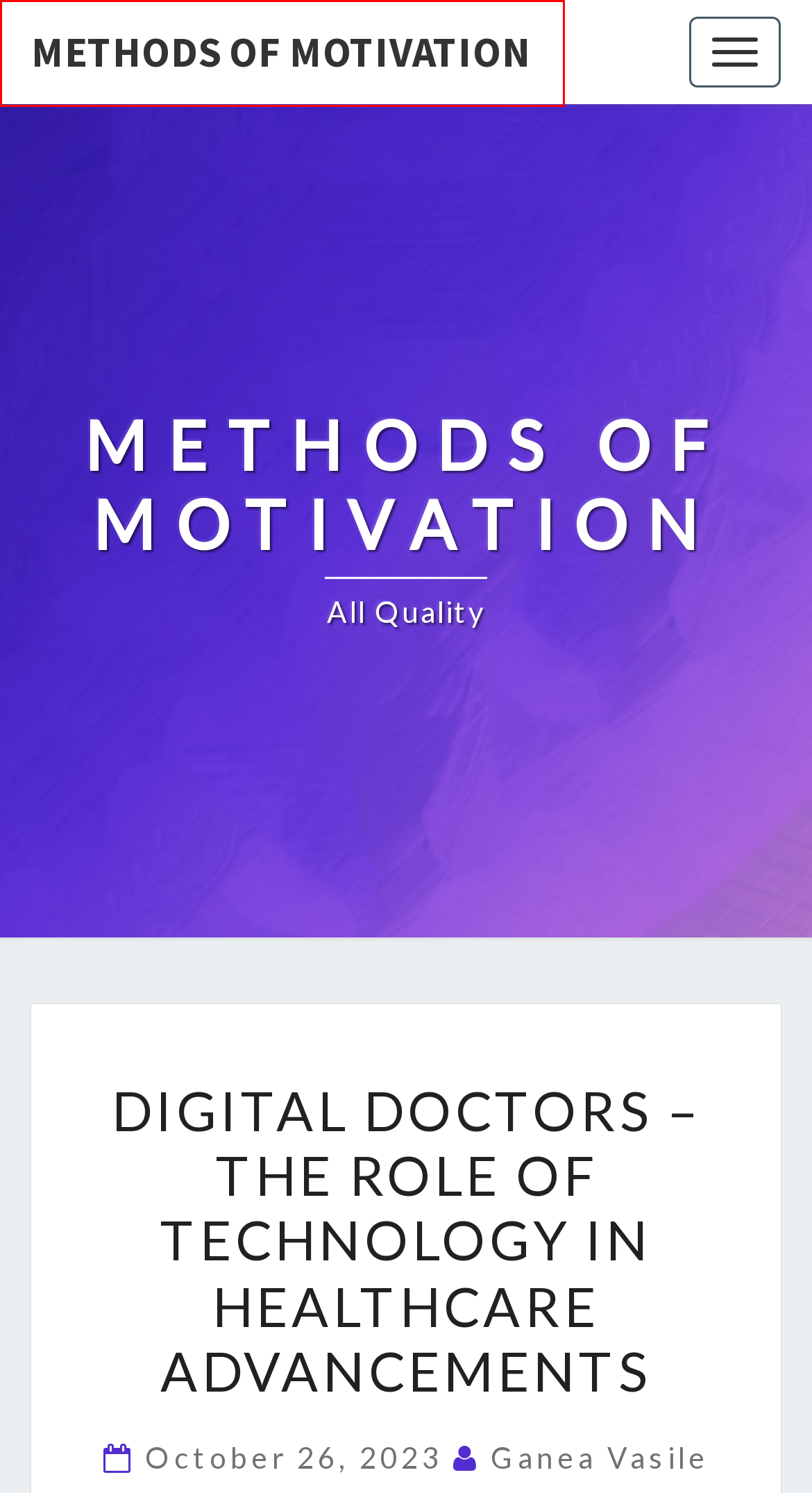Review the screenshot of a webpage containing a red bounding box around an element. Select the description that best matches the new webpage after clicking the highlighted element. The options are:
A. Sural Neuropathy - Natural Wire
B. Ganea Vasile, Author at Methods of Motivation
C. Methods of Motivation - All Quality
D. Designing the Ideal Pool Tips for Custom Selection - Methods of Motivation
E. Innovative Vibration Testing for a Vibrant Future - Methods of Motivation
F. The Future of Sports Broadcasting - Trends to Watch - Methods of Motivation
G. Beyond the Basics - Specialized Facility Management - Methods of Motivation
H. Power up - Enhancing Performance with Professional Electrical Services - Methods of Motivation

C